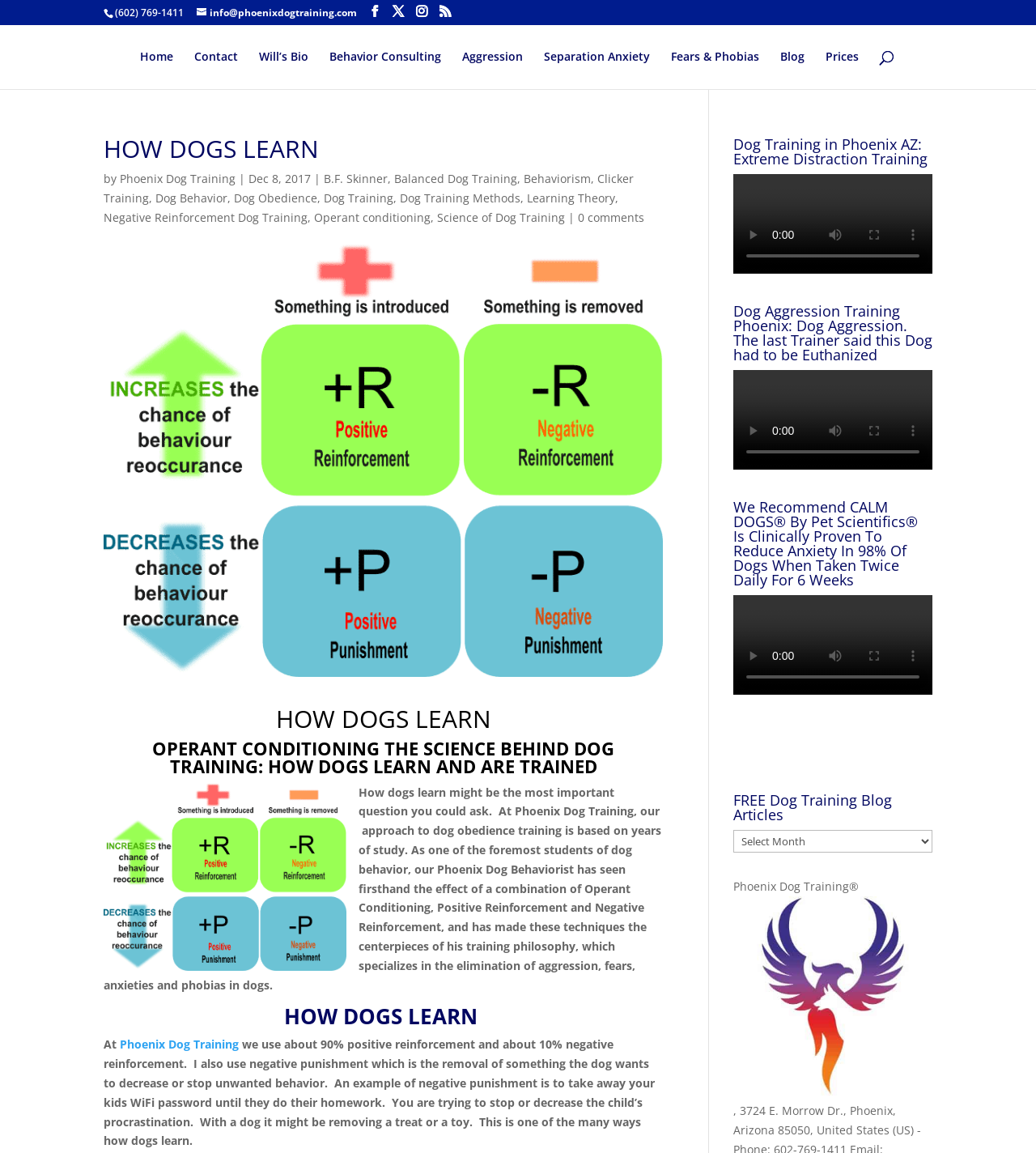Find the bounding box coordinates of the clickable area required to complete the following action: "click the phone number".

[0.111, 0.005, 0.177, 0.017]